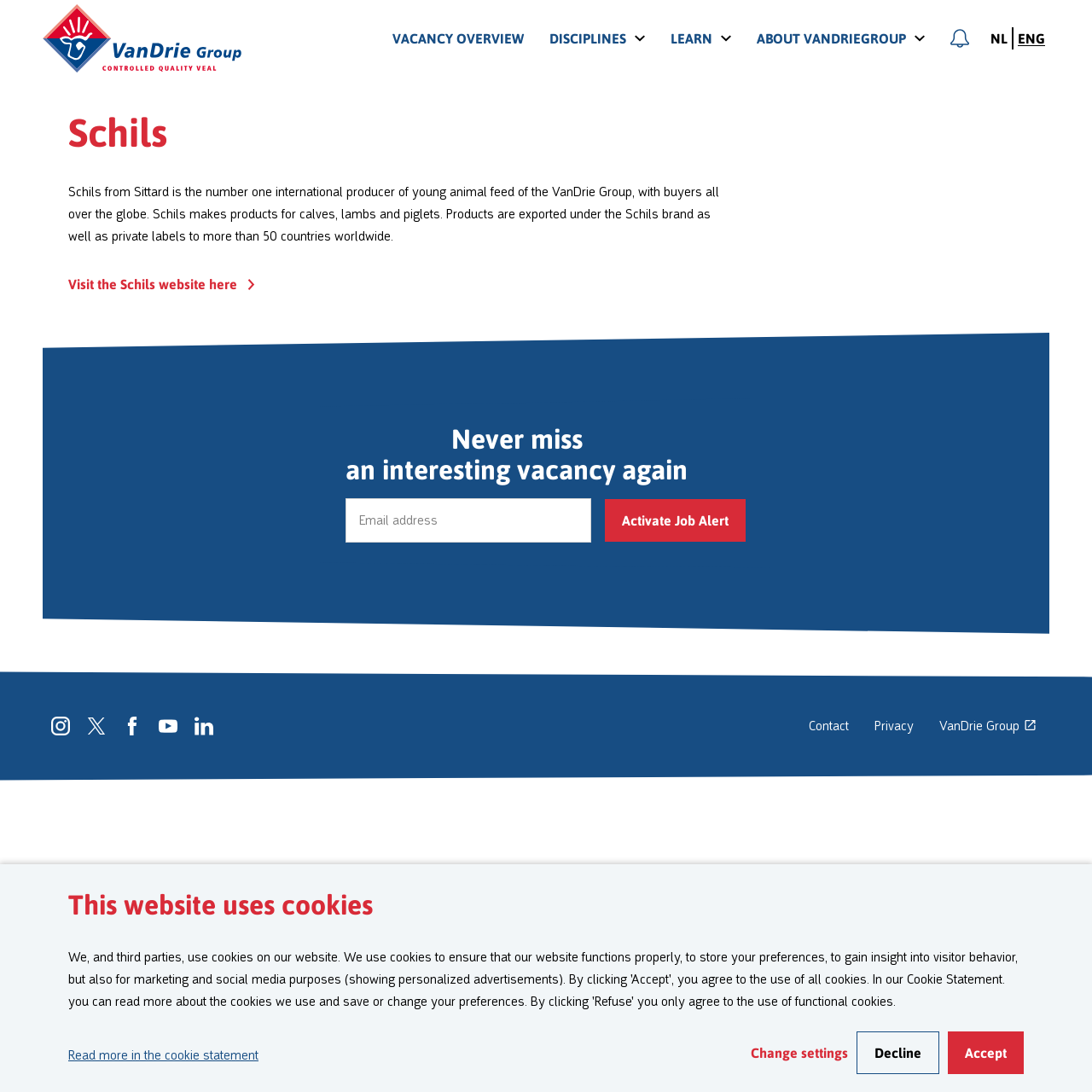Find the bounding box coordinates of the UI element according to this description: "Change settings".

[0.688, 0.945, 0.777, 0.984]